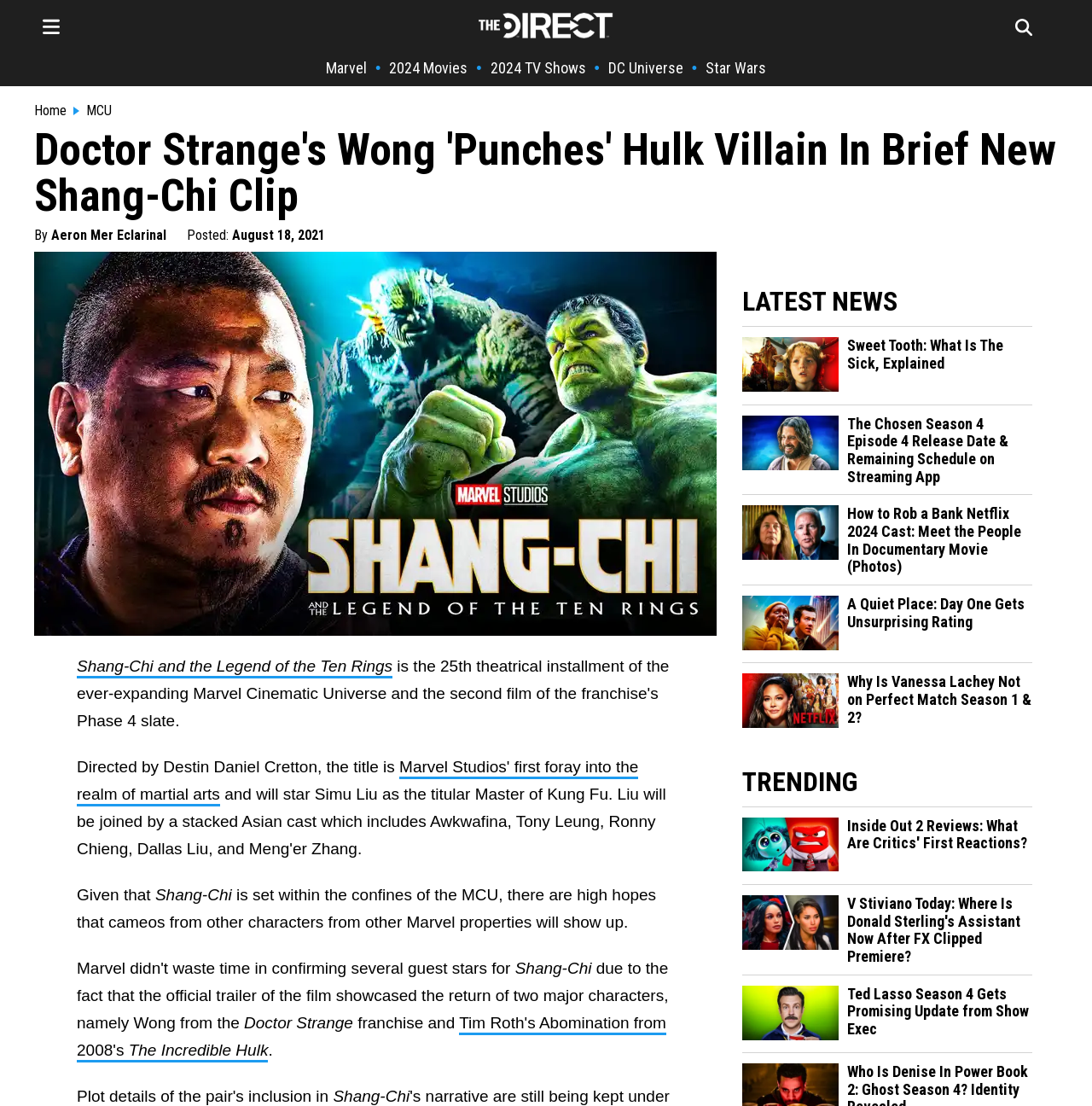Using the webpage screenshot, find the UI element described by Aeron Mer Eclarinal. Provide the bounding box coordinates in the format (top-left x, top-left y, bottom-right x, bottom-right y), ensuring all values are floating point numbers between 0 and 1.

[0.047, 0.205, 0.152, 0.22]